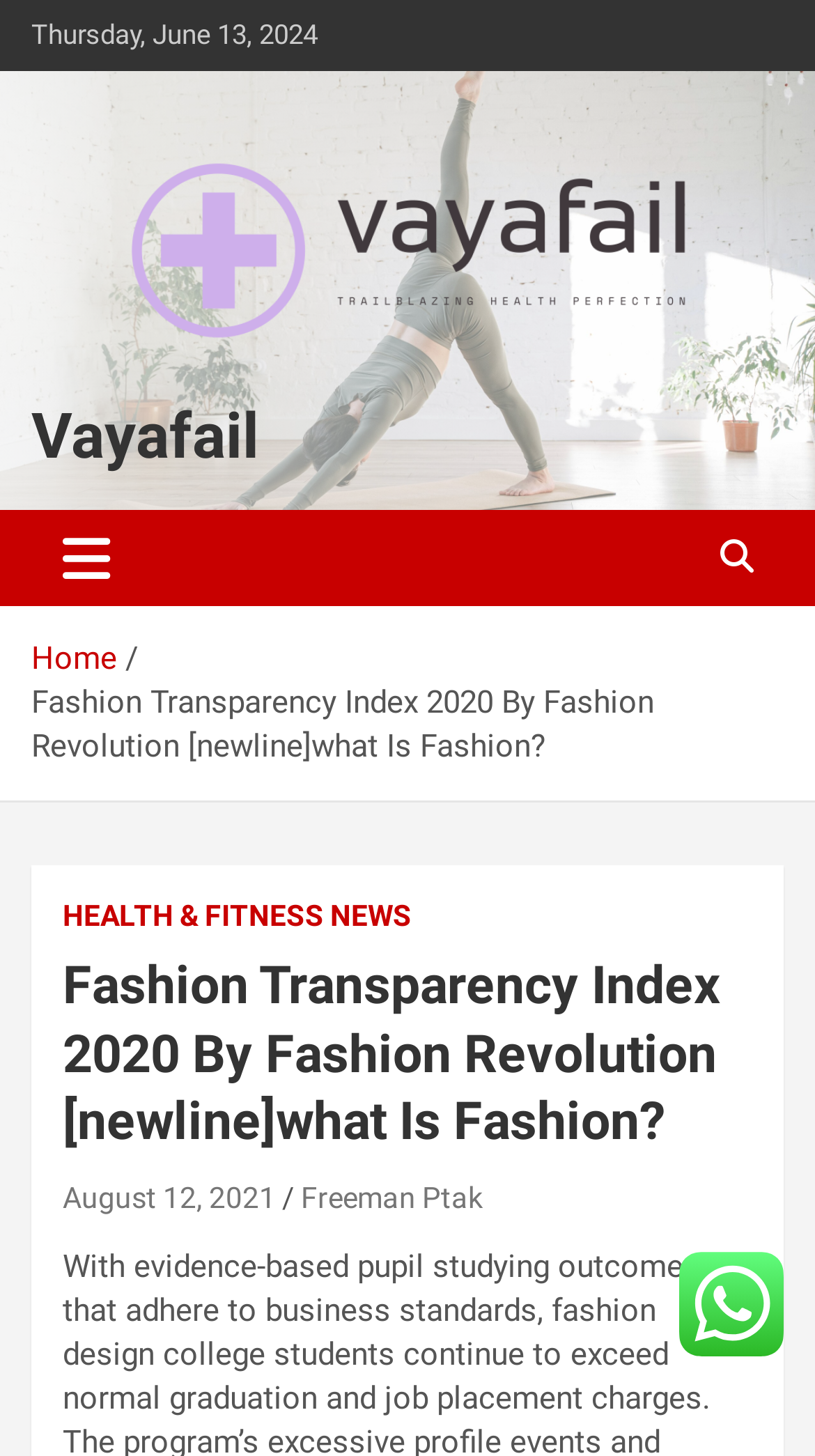Please provide a detailed answer to the question below by examining the image:
What is the author of the news article?

I found the author of the news article by looking at the link element with the text 'Freeman Ptak' in the header section, which has a bounding box coordinate of [0.369, 0.811, 0.592, 0.834].